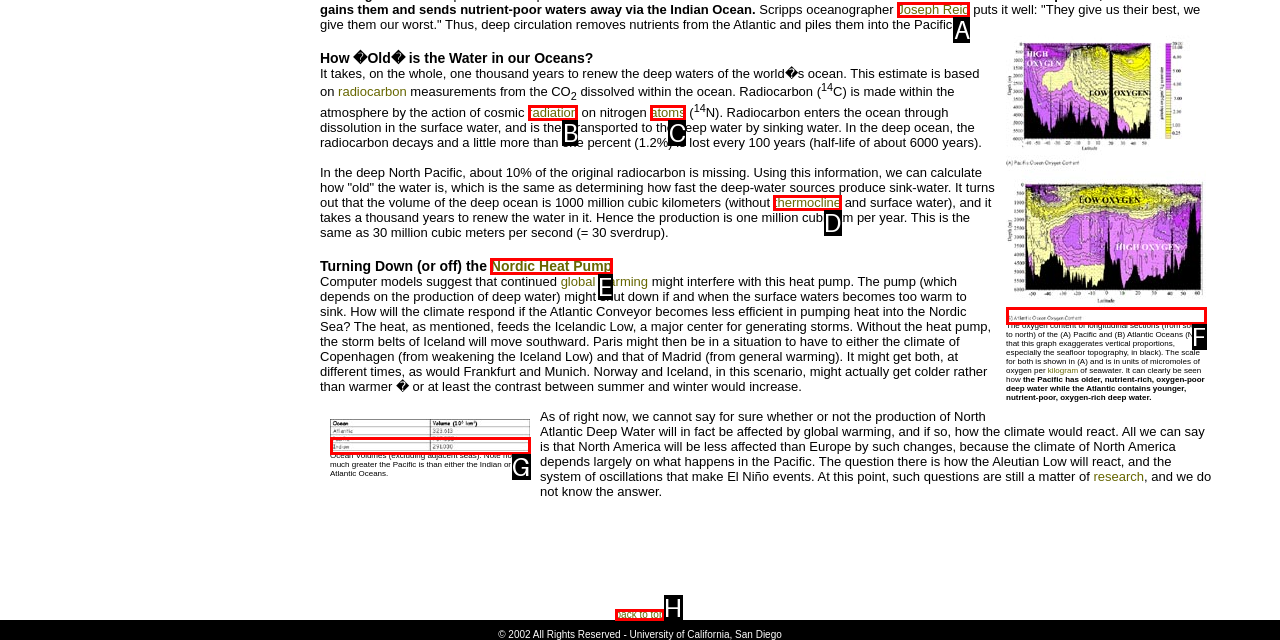Please identify the UI element that matches the description: input value="1" aria-label="Quantity" value="1"
Respond with the letter of the correct option.

None